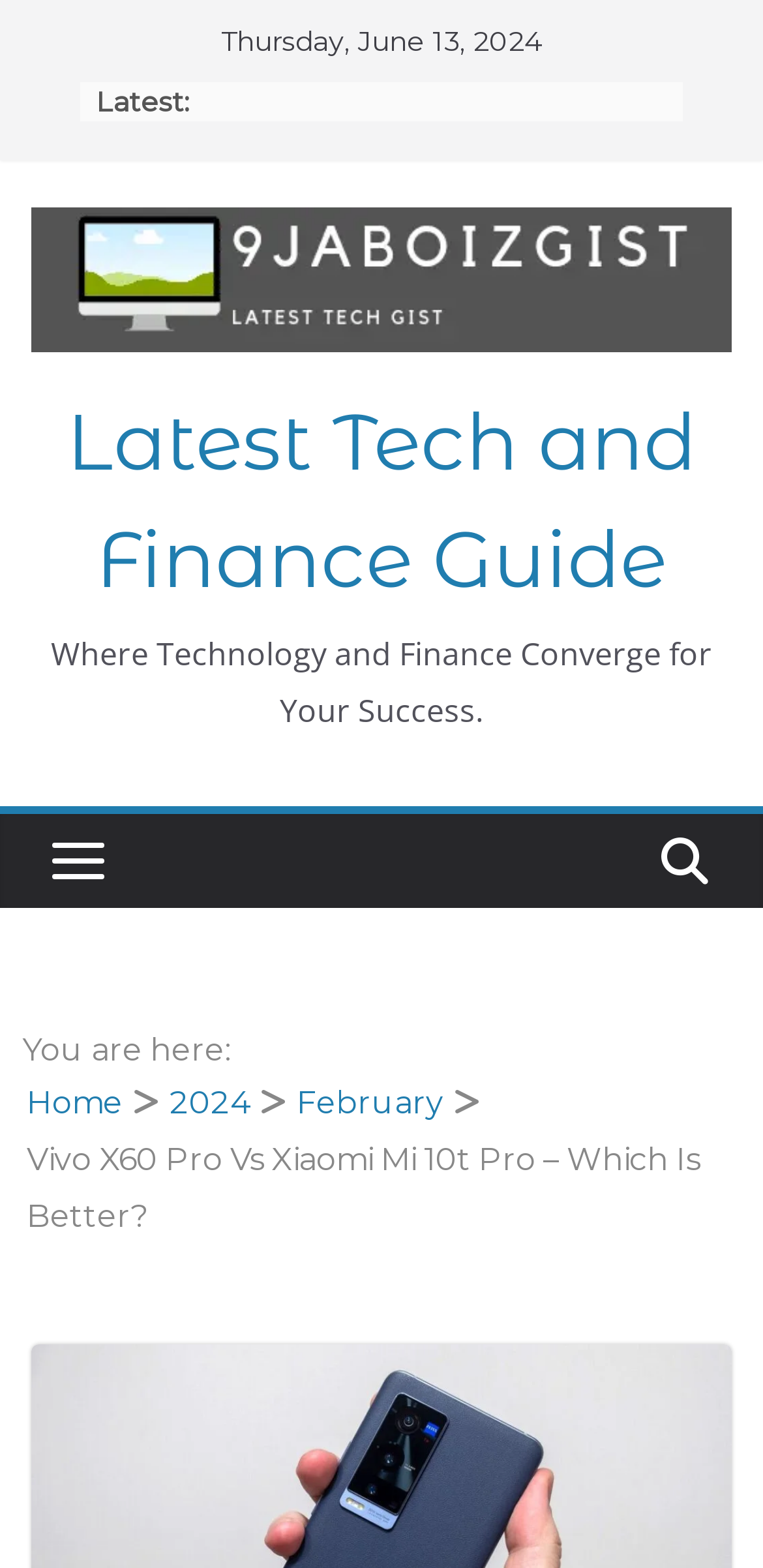Using the information in the image, give a detailed answer to the following question: What is the category of the webpage?

I inferred the category by looking at the heading element with the text 'Latest Tech and Finance Guide' which has a bounding box coordinate of [0.041, 0.245, 0.959, 0.394]. This suggests that the webpage is related to technology and finance.